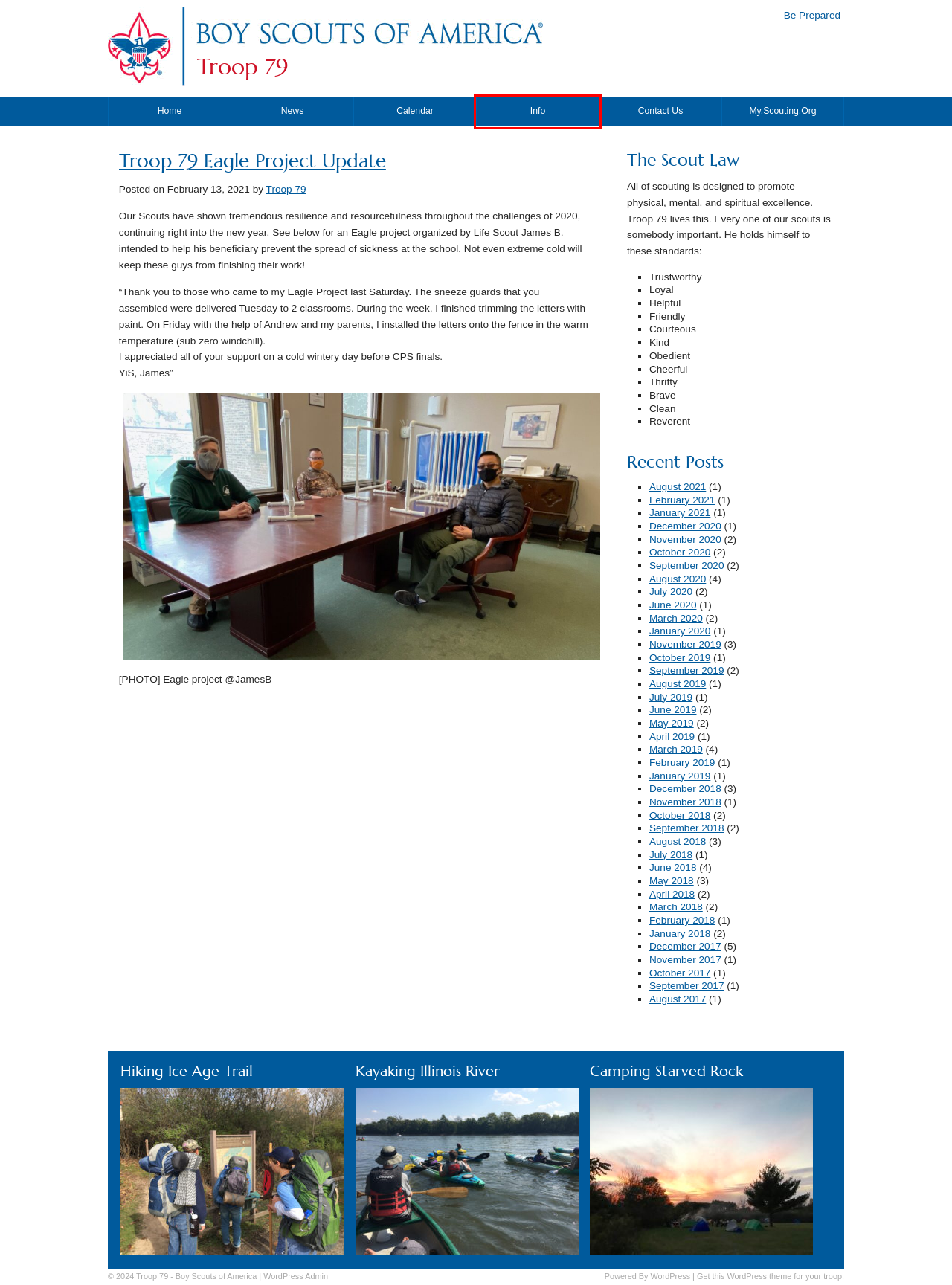A screenshot of a webpage is given with a red bounding box around a UI element. Choose the description that best matches the new webpage shown after clicking the element within the red bounding box. Here are the candidates:
A. January | 2019 | Troop 79 | Be Prepared
B. September | 2020 | Troop 79 | Be Prepared
C. January | 2021 | Troop 79 | Be Prepared
D. November | 2020 | Troop 79 | Be Prepared
E. Info | Troop 79 | Be Prepared
F. Contact Us | Troop 79 | Be Prepared
G. December | 2018 | Troop 79 | Be Prepared
H. News | Troop 79 | Be Prepared

E